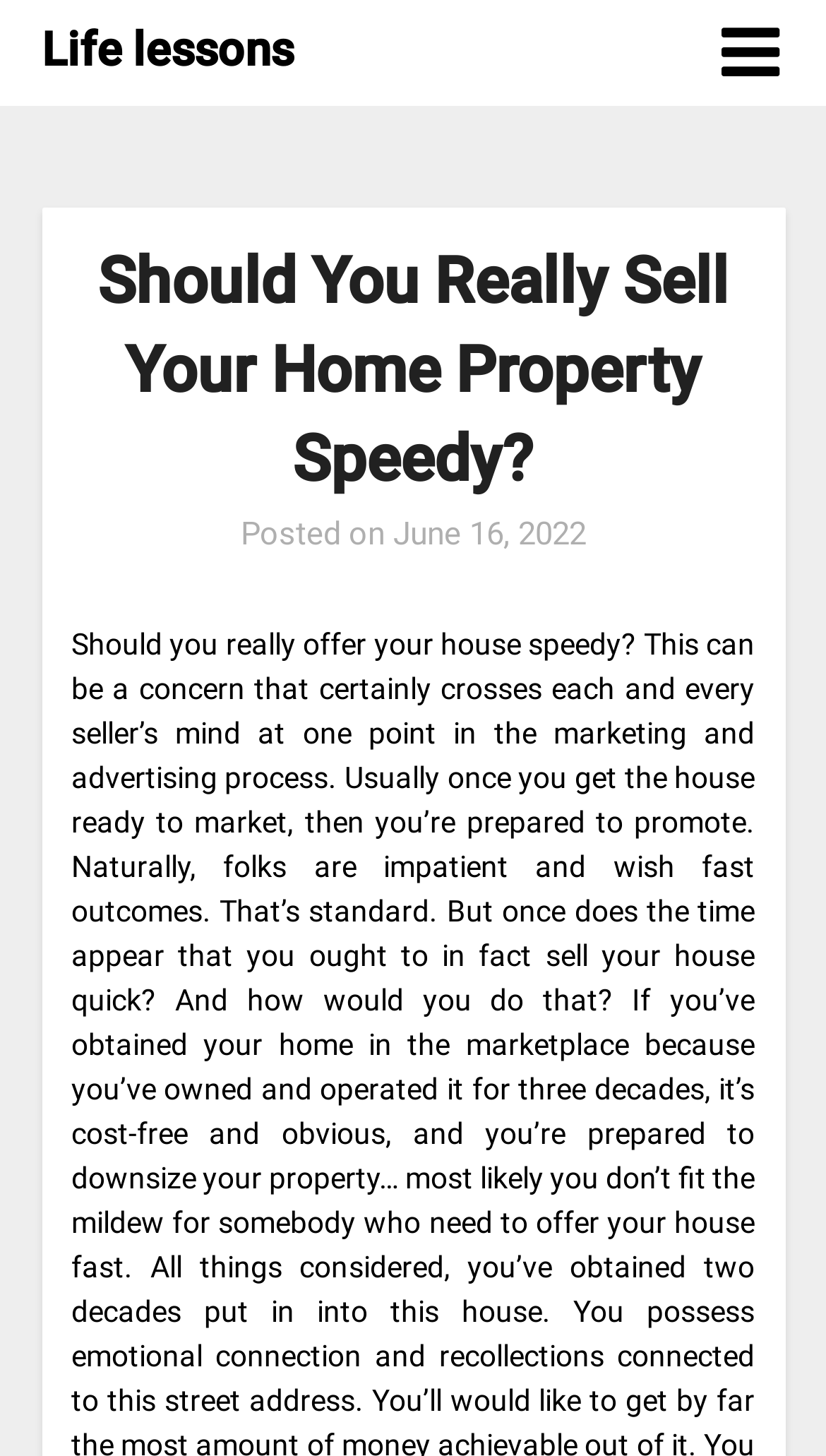Offer a thorough description of the webpage.

The webpage appears to be a blog post or article discussing the topic of selling one's home quickly. The title of the post, "Should You Really Sell Your Home Property Speedy?", is prominently displayed at the top of the page, taking up most of the width. Below the title, there is a smaller text "Posted on" followed by the date "June 16, 2022", which indicates when the post was published.

At the top-right corner of the page, there is a small icon represented by the Unicode character "\uf0c9", which is not explicitly described. Next to it, there is a link to "Life lessons", which is likely the category or tag of the post.

The overall structure of the page is simple, with a clear hierarchy of elements. The title and publication date are centered at the top, while the icon and category link are positioned at the top-right corner.